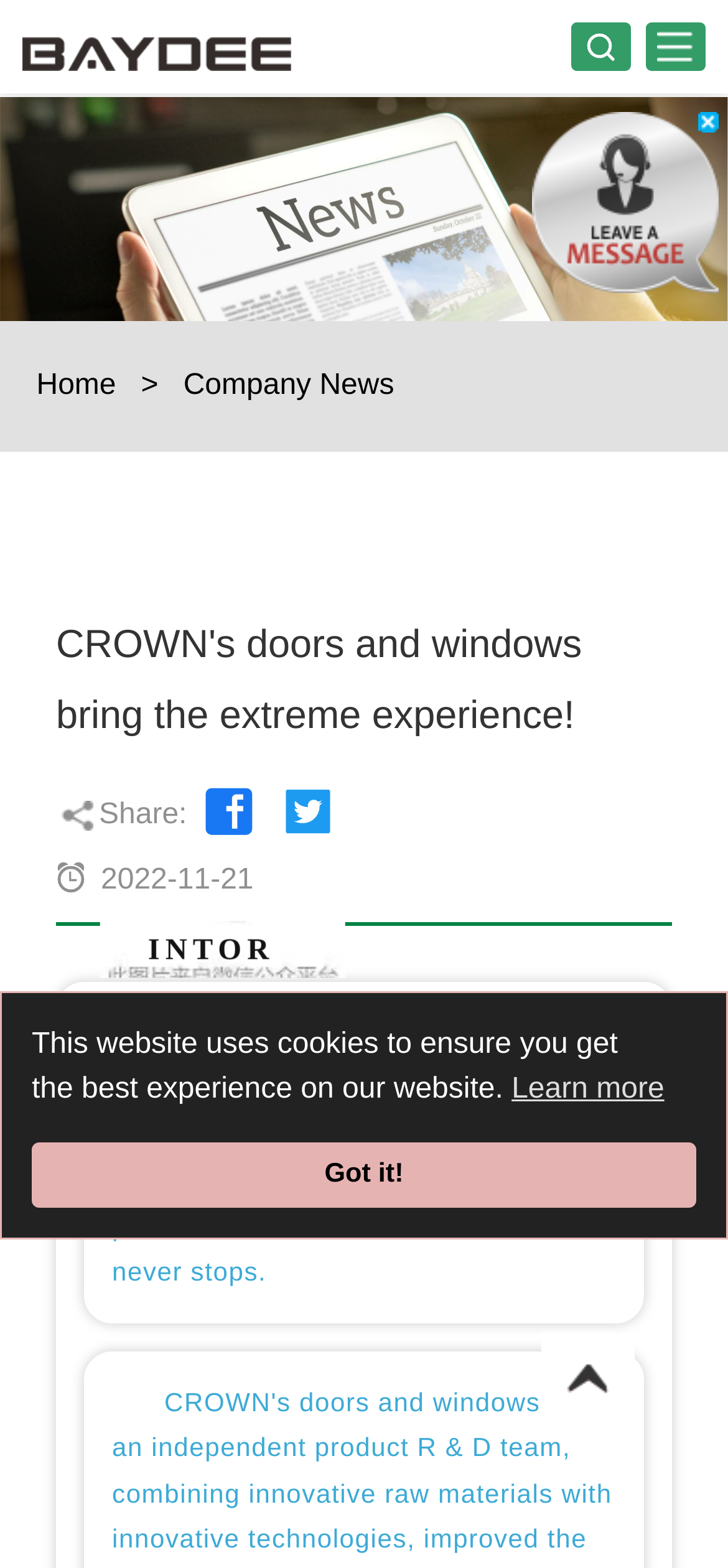Identify the bounding box of the UI element described as follows: "Home". Provide the coordinates as four float numbers in the range of 0 to 1 [left, top, right, bottom].

[0.05, 0.236, 0.159, 0.256]